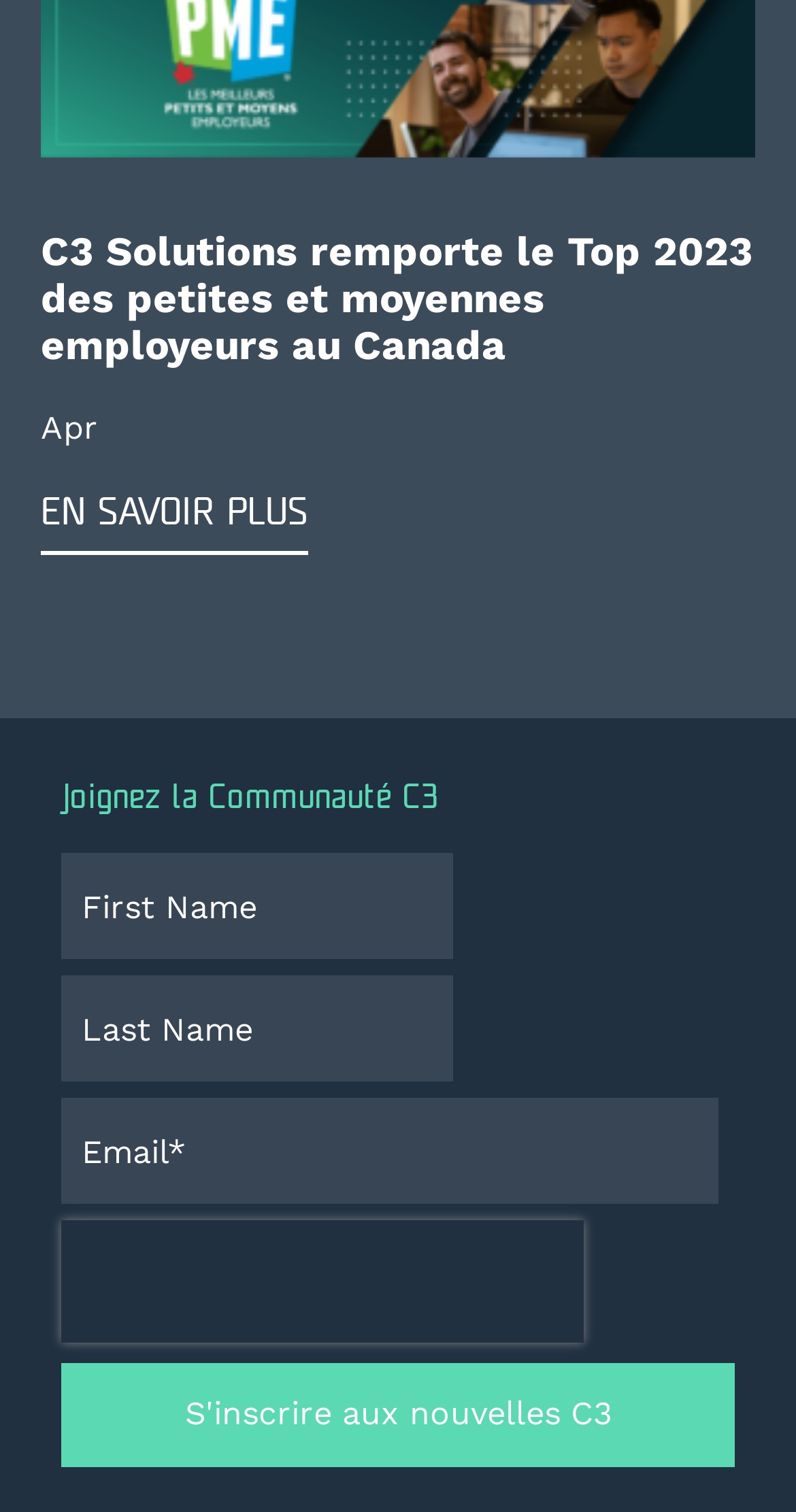What month is mentioned on the webpage?
Kindly offer a detailed explanation using the data available in the image.

The webpage has a static text element that says 'Apr', which is an abbreviation for April, indicating that the month of April is mentioned on the webpage.